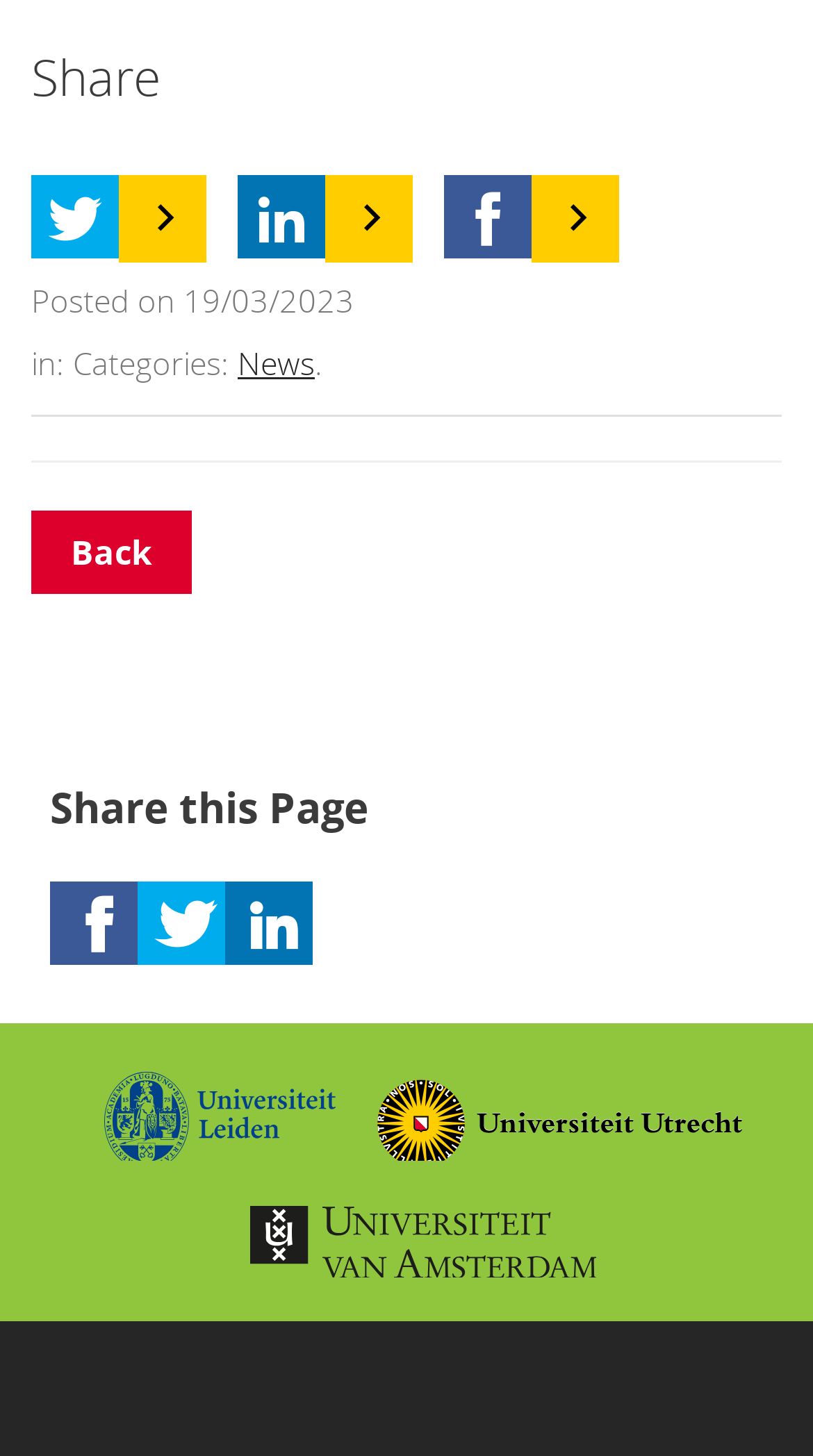What is the purpose of the button at the top?
Please respond to the question with a detailed and well-explained answer.

I determined the purpose of the button at the top by looking at the heading element with the text 'Share' which is located above the share links.